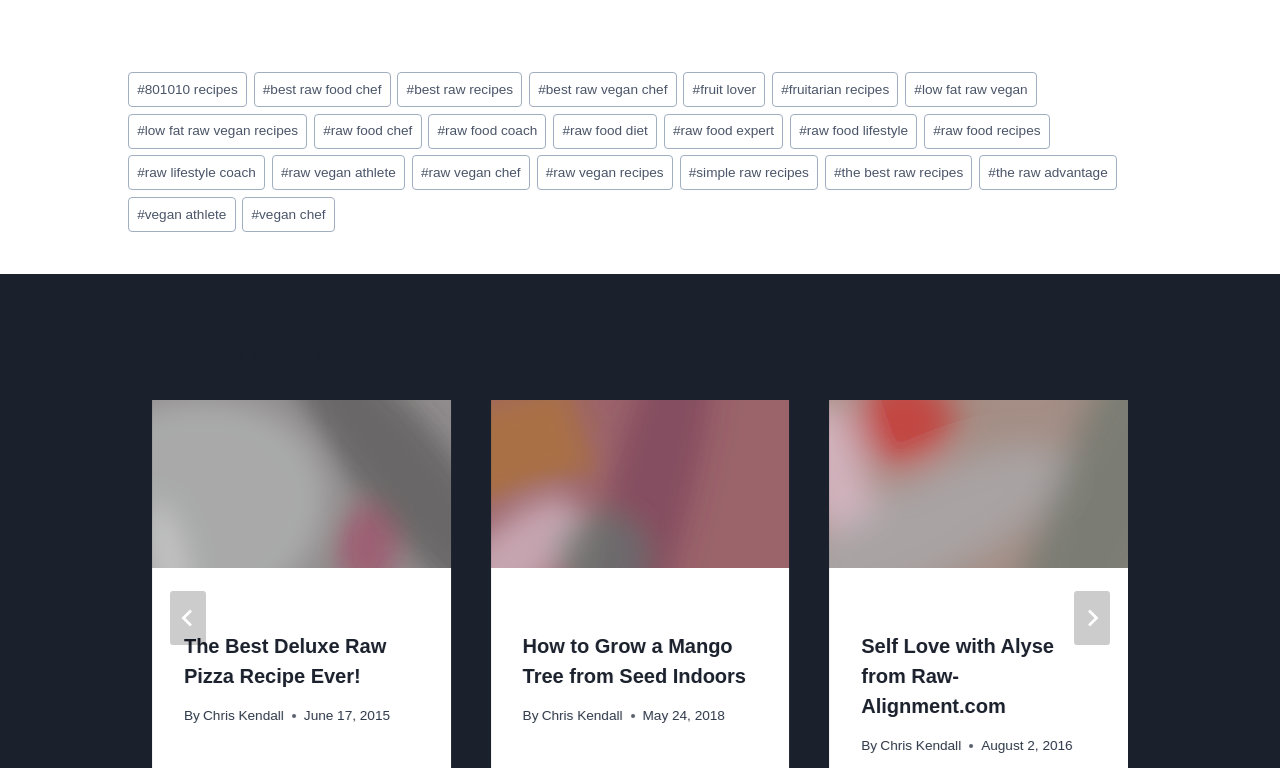What is the purpose of the 'Similar Posts' section?
Provide a concise answer using a single word or phrase based on the image.

To show related posts